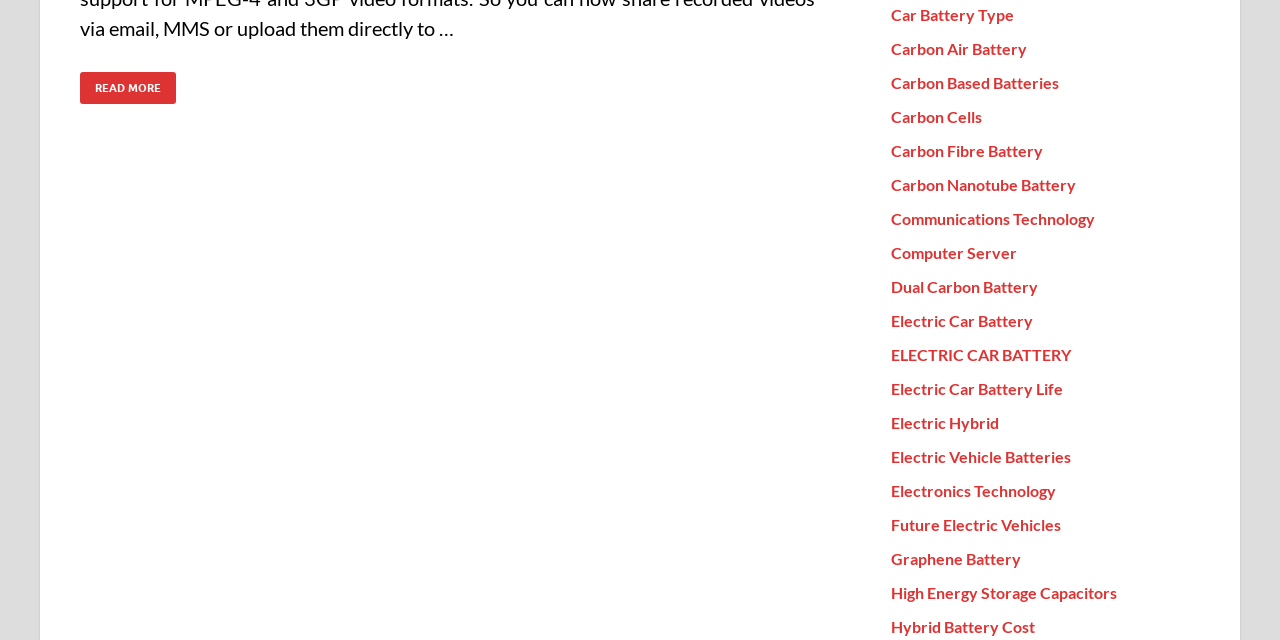Locate the bounding box of the UI element defined by this description: "Graphene Battery". The coordinates should be given as four float numbers between 0 and 1, formatted as [left, top, right, bottom].

[0.696, 0.858, 0.797, 0.888]